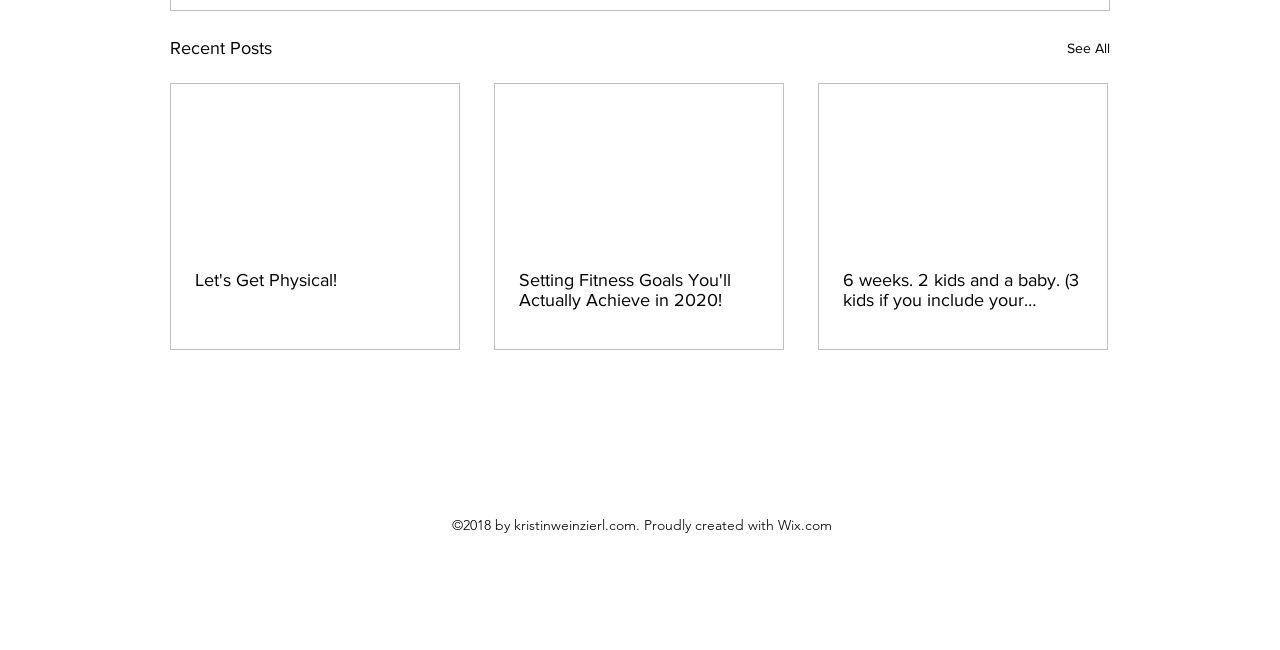Use the information in the screenshot to answer the question comprehensively: What is the title of the first article?

I looked at the first 'article' element [247] and found a 'link' element [335] with the text 'Let's Get Physical!' inside it, which is likely the title of the article.